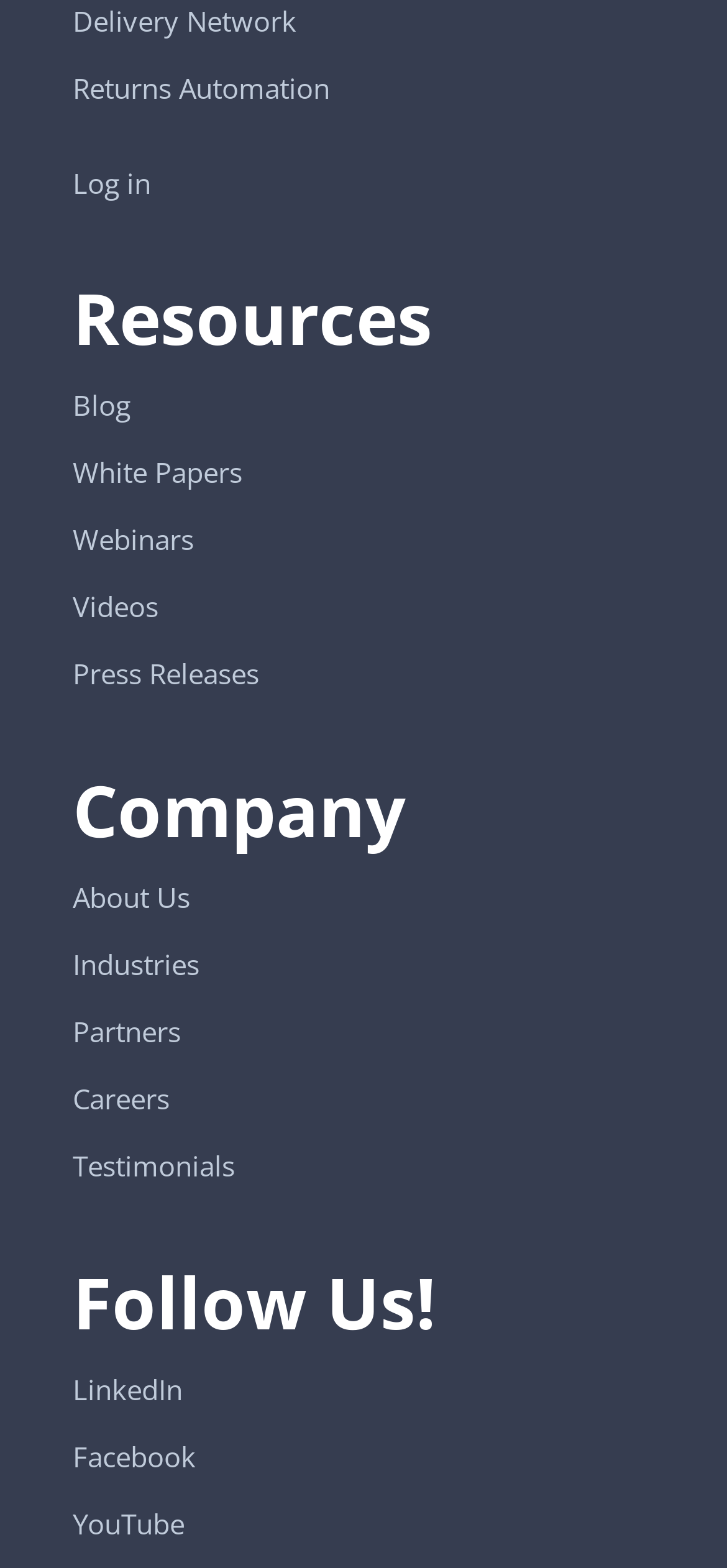Determine the bounding box coordinates for the area you should click to complete the following instruction: "Click on Delivery Network".

[0.1, 0.001, 0.408, 0.024]